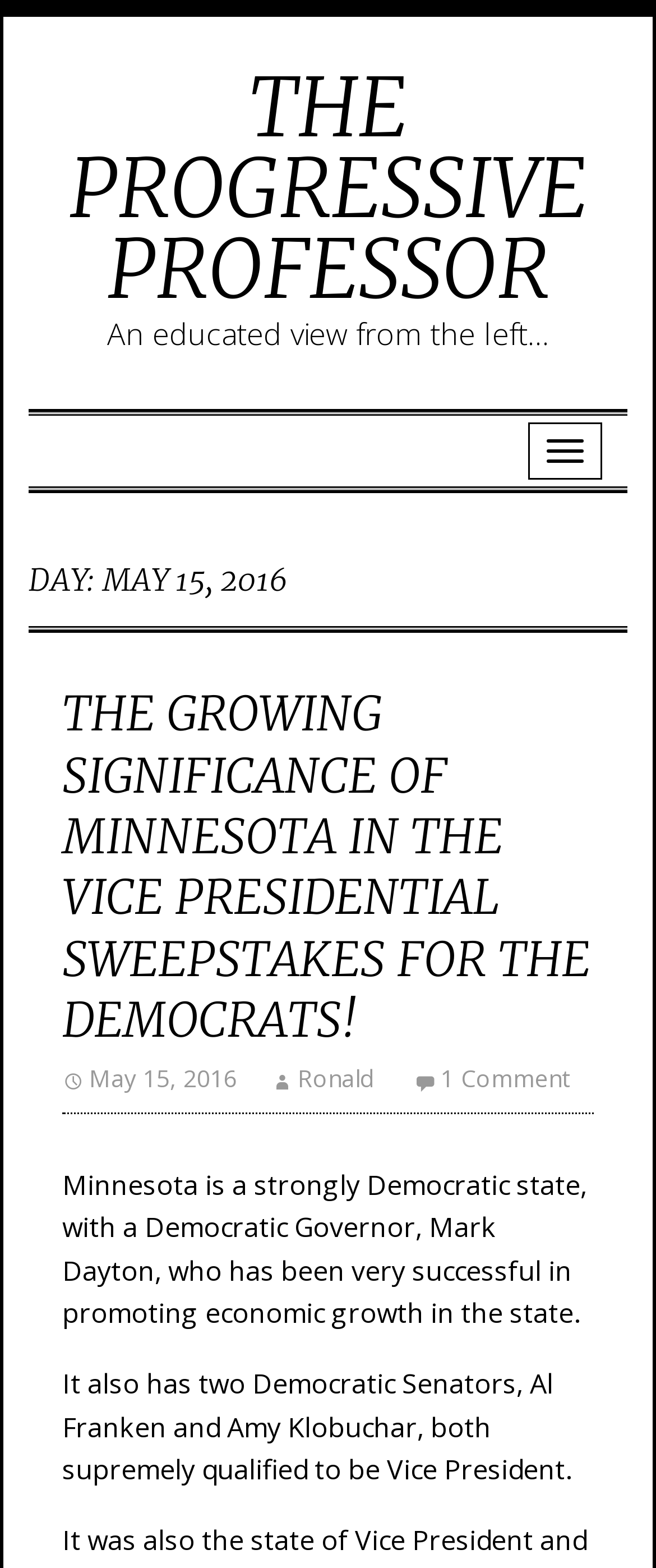How many comments are there on the article?
Based on the image, answer the question with as much detail as possible.

I found the number of comments by looking at the link ' 1 Comment' which is a sub-element of the HeaderAsNonLandmark element.